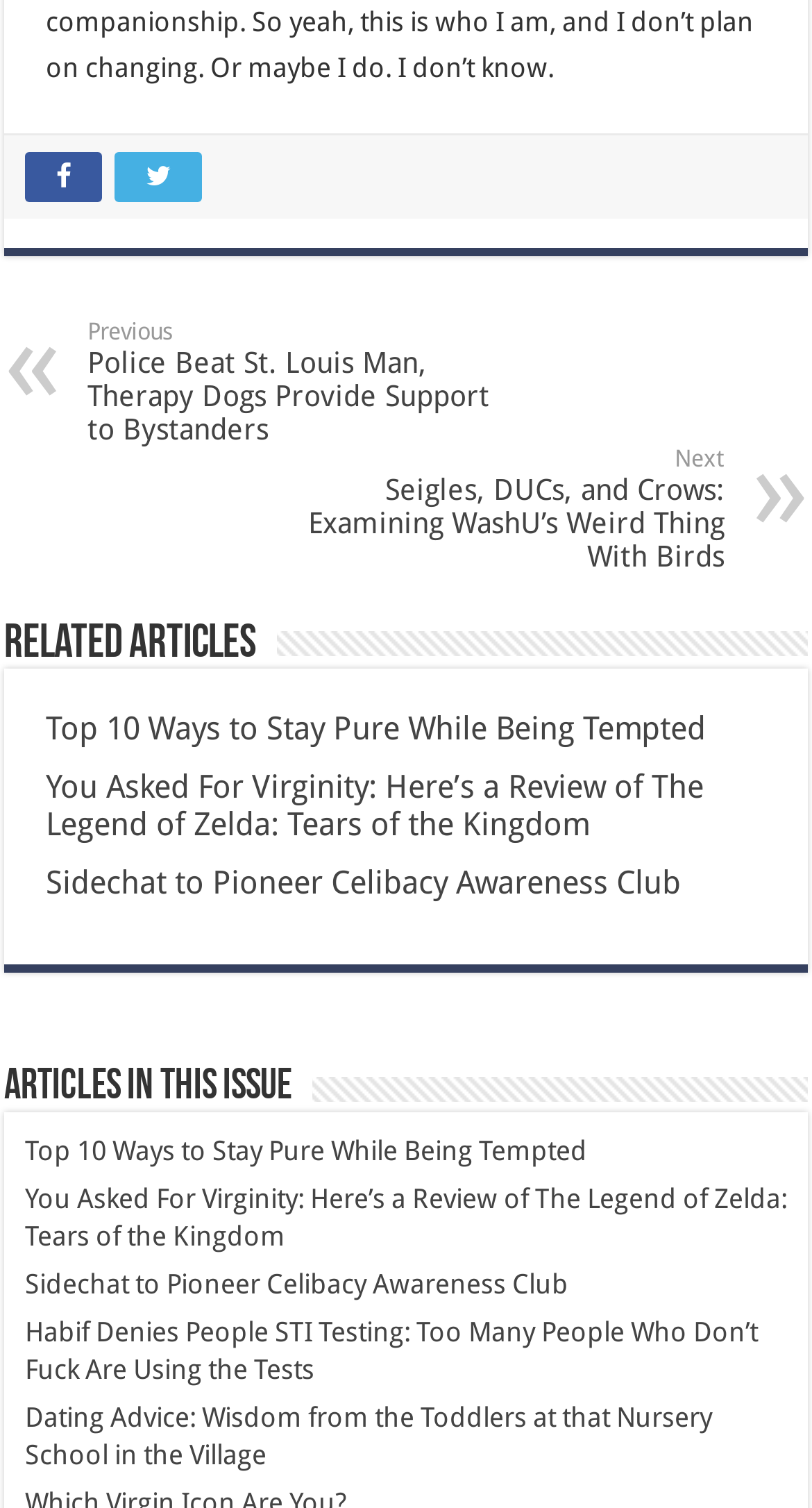Find the bounding box coordinates for the element that must be clicked to complete the instruction: "Click on the previous article". The coordinates should be four float numbers between 0 and 1, indicated as [left, top, right, bottom].

[0.108, 0.212, 0.633, 0.296]